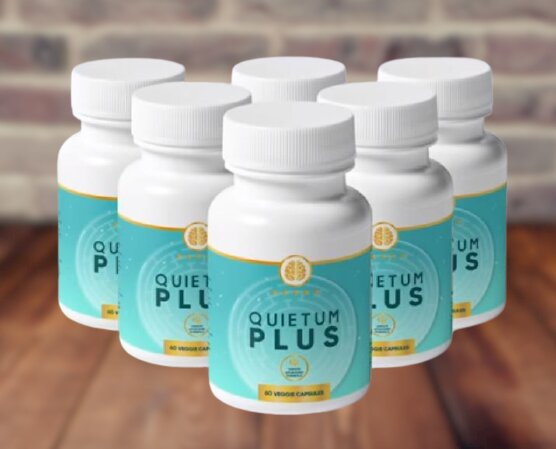What is the label on each bottle?
Please provide a single word or phrase as the answer based on the screenshot.

60 vegan capsules